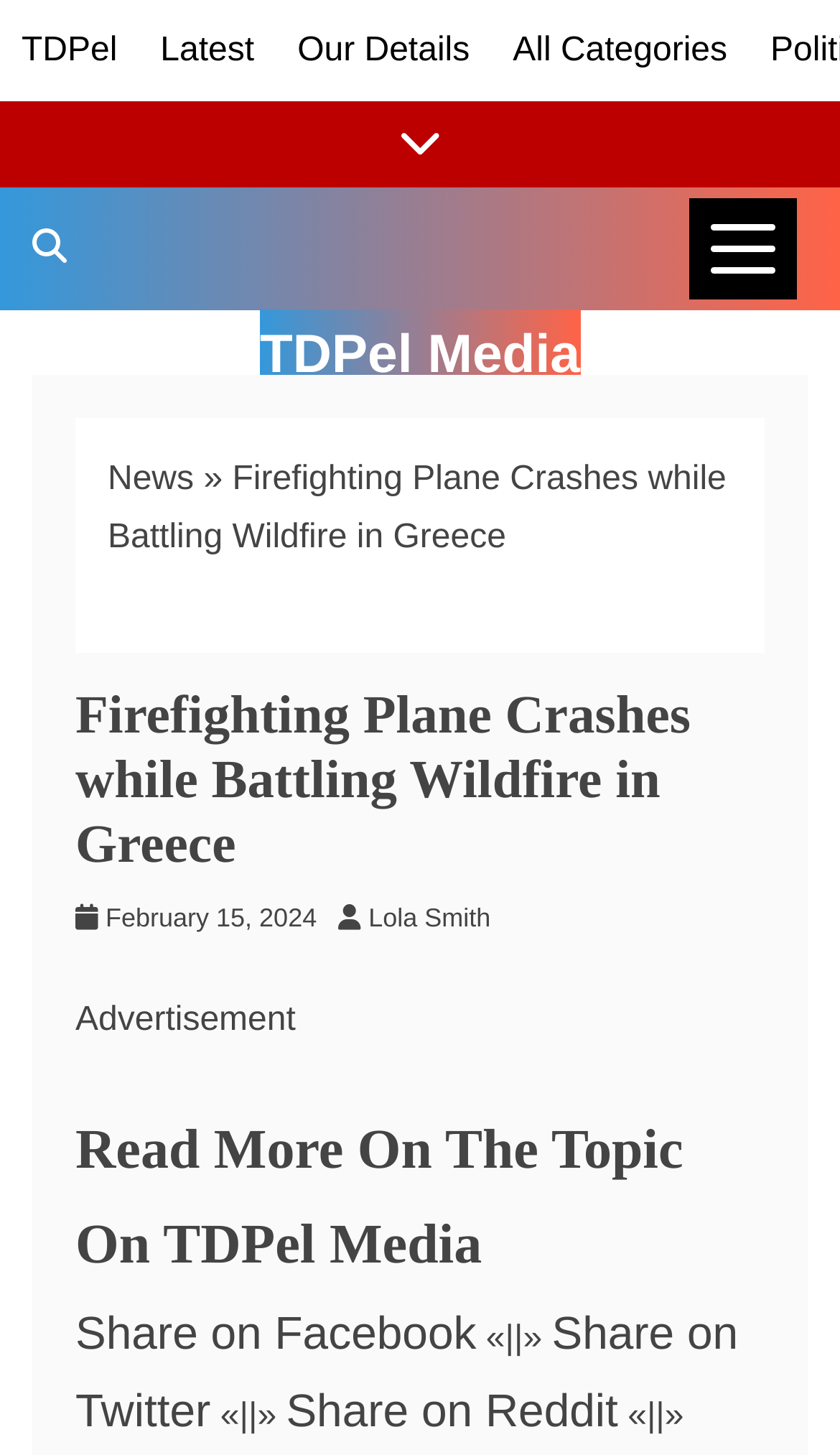How many categories are available?
Answer the question in a detailed and comprehensive manner.

I found the link 'All Categories' in the top navigation bar, which suggests that there are multiple categories available on this website.